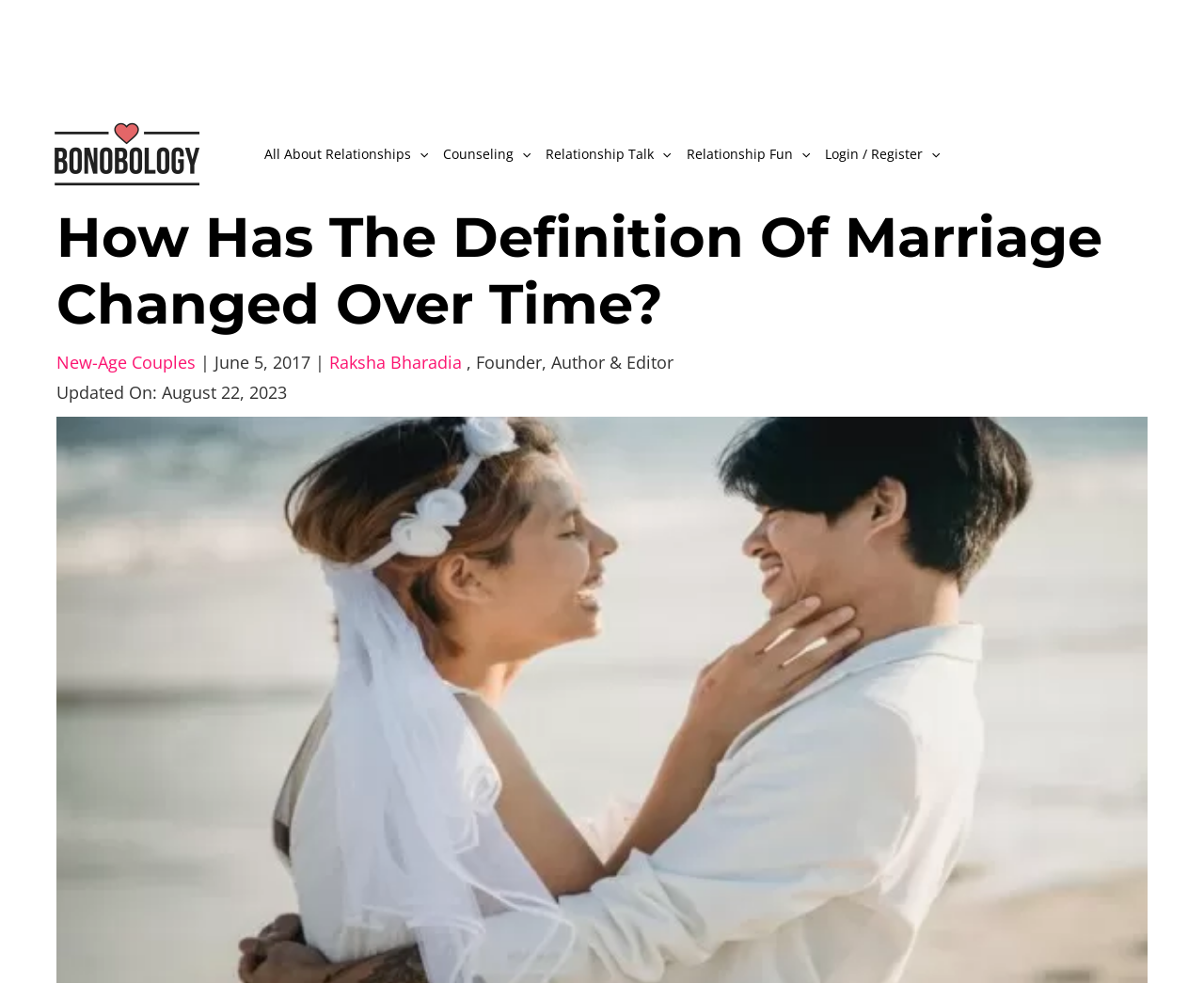What is the date of the article?
Look at the webpage screenshot and answer the question with a detailed explanation.

I found the date by looking at the StaticText element with the text 'June 5, 2017', which is likely to be the publication date of the article.